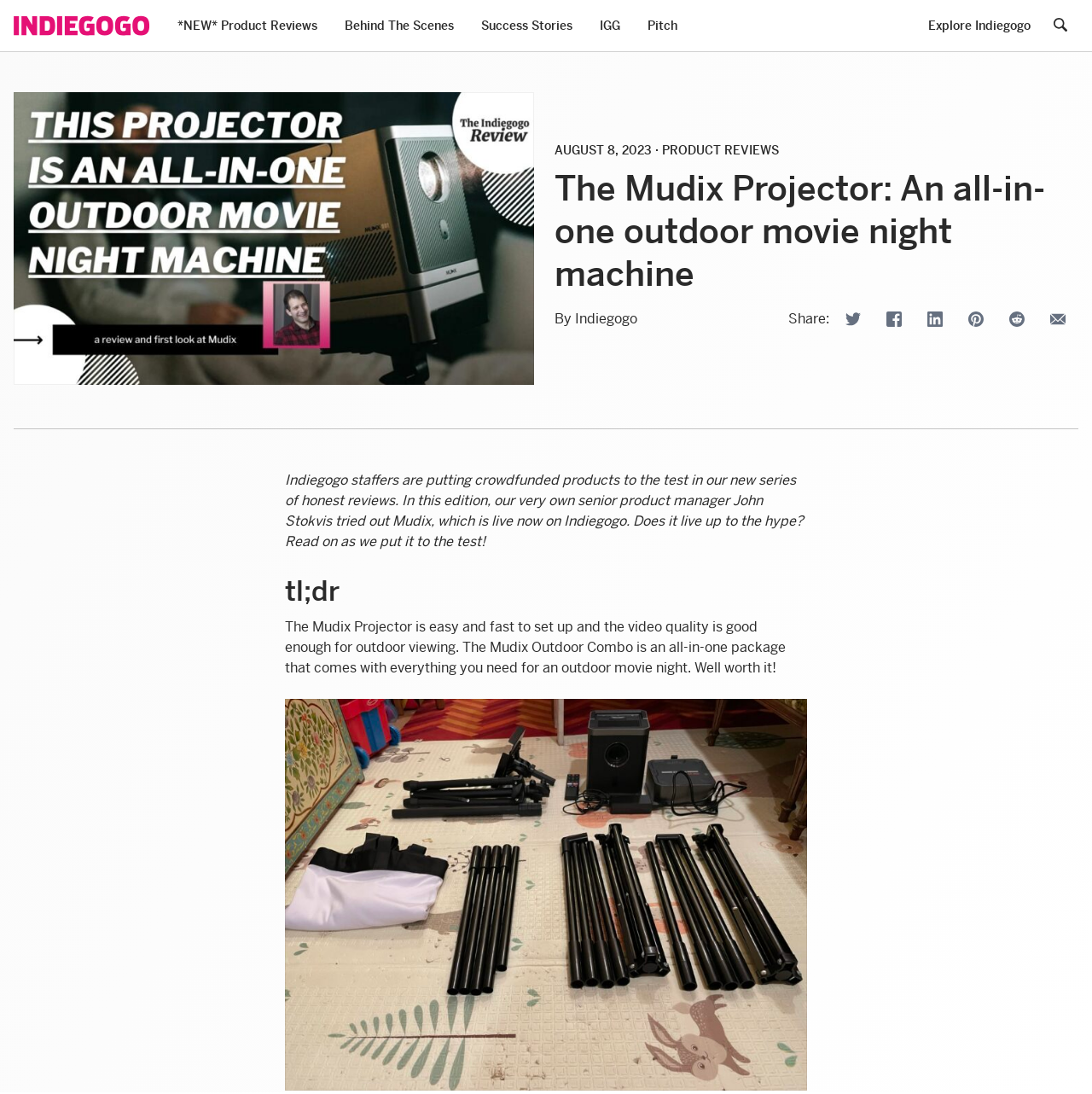Please analyze the image and provide a thorough answer to the question:
Who is the author of the review?

I found the answer by reading the text 'our very own senior product manager John Stokvis tried out' which implies that John Stokvis is the author of the review.